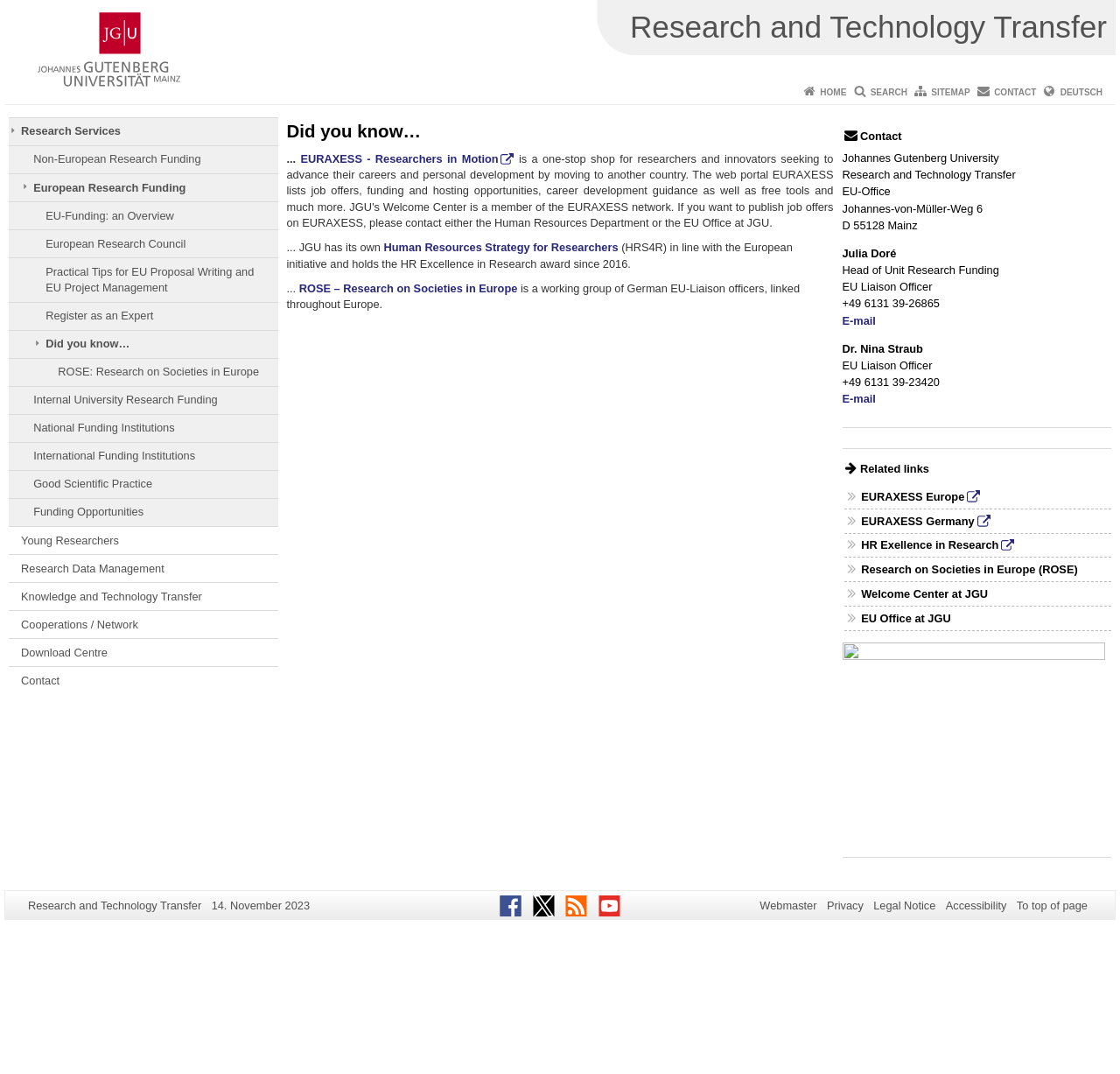Determine the coordinates of the bounding box for the clickable area needed to execute this instruction: "Click on the 'E-mail' link".

[0.752, 0.292, 0.782, 0.304]